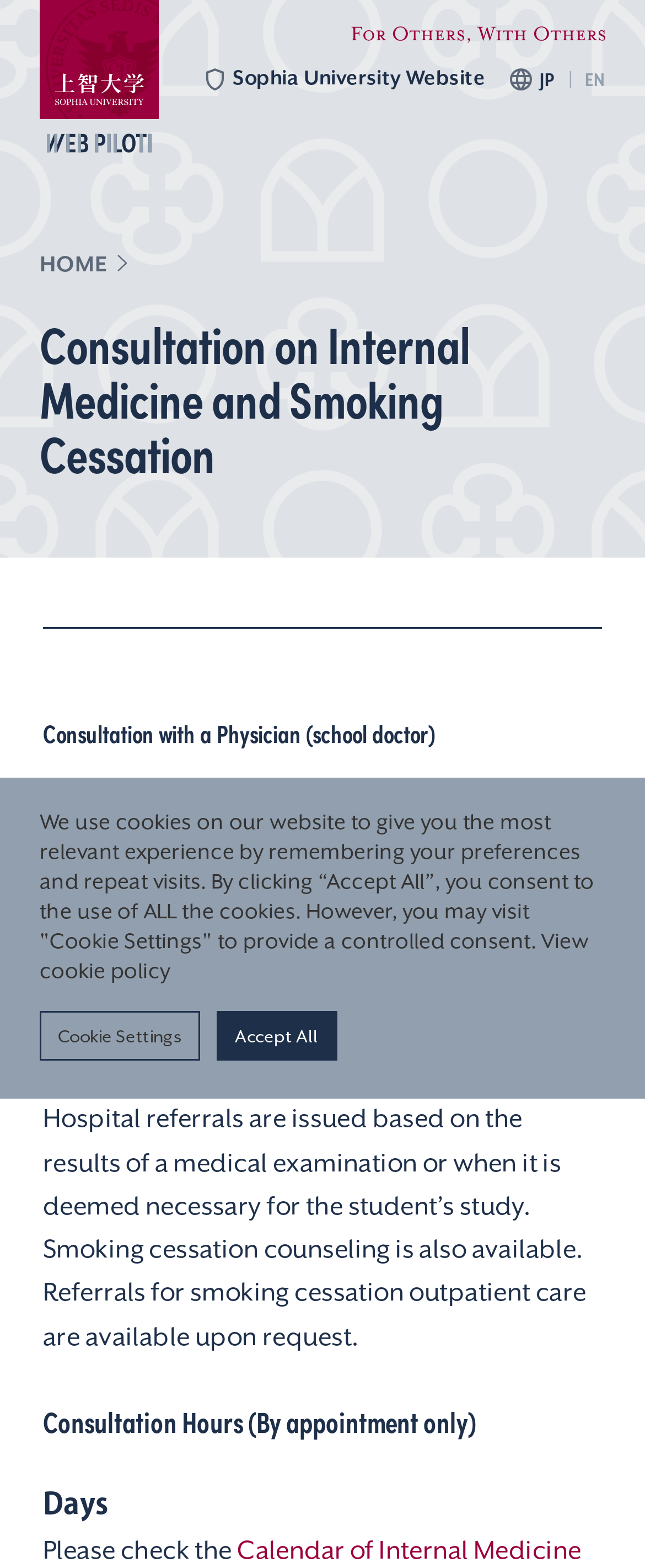What is the purpose of the 'SEARCH' button?
Using the visual information, answer the question in a single word or phrase.

To search